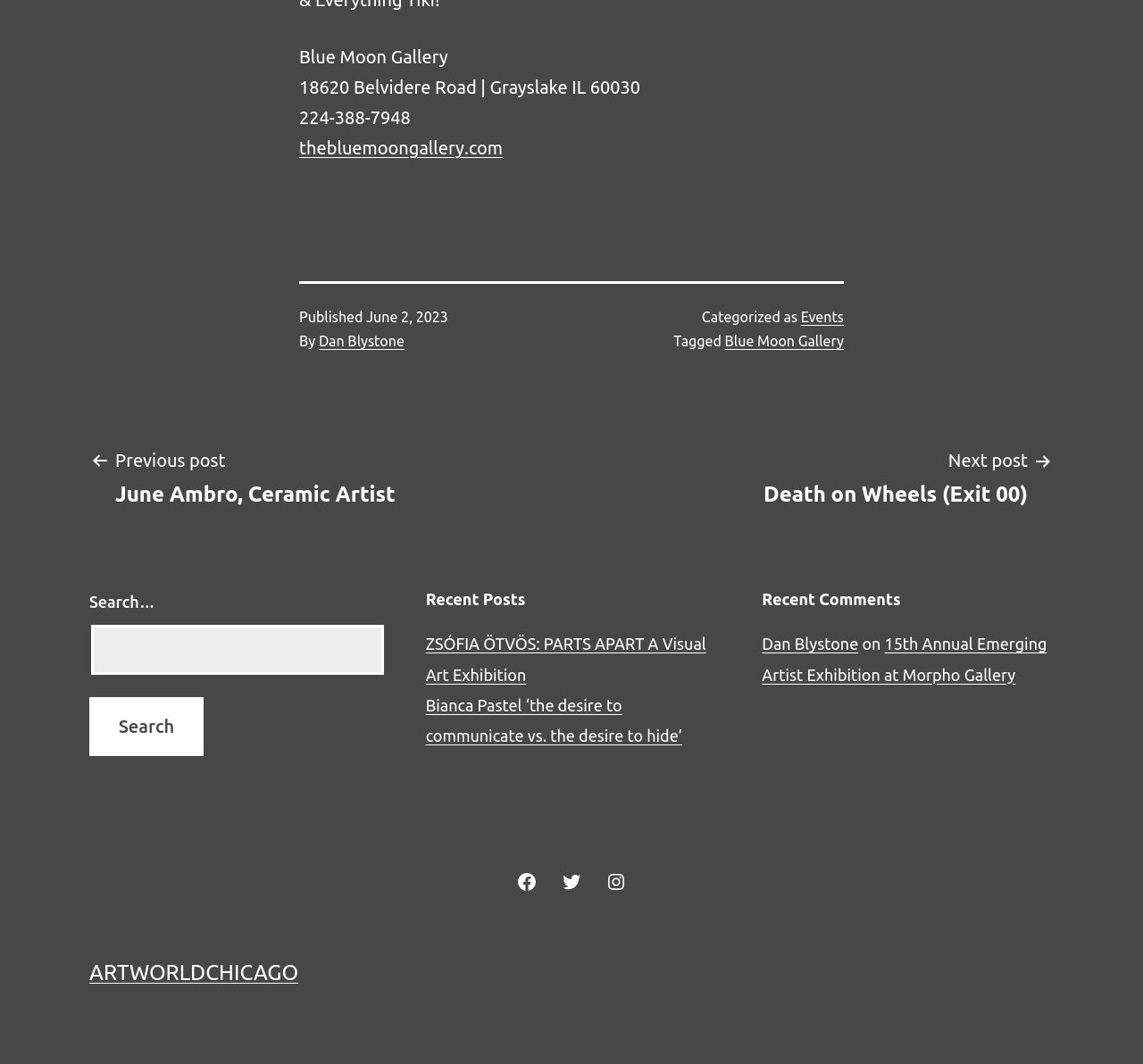Determine the bounding box for the UI element as described: "About". The coordinates should be represented as four float numbers between 0 and 1, formatted as [left, top, right, bottom].

None